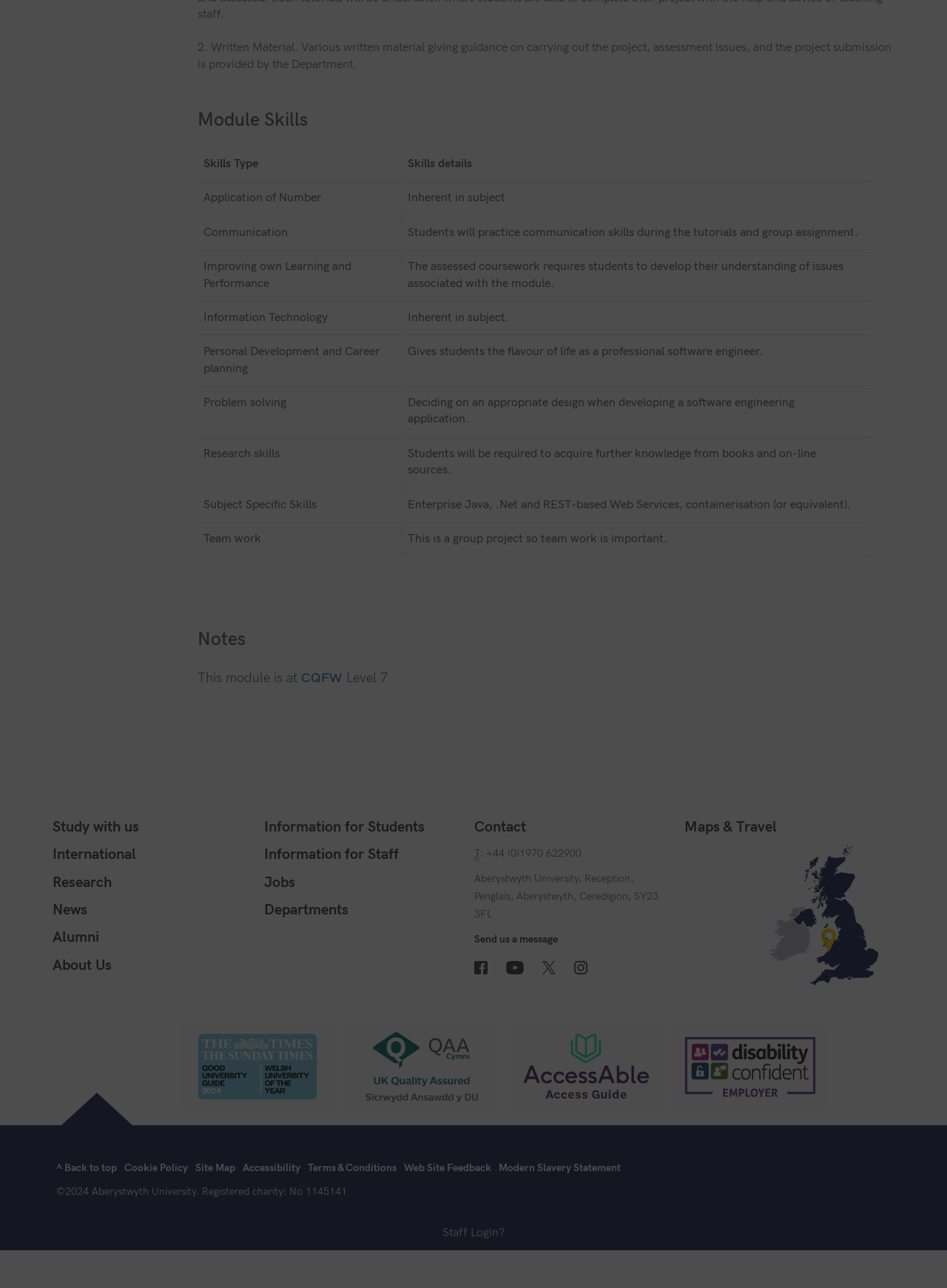Identify the bounding box for the element characterized by the following description: "Alumni".

[0.056, 0.72, 0.105, 0.734]